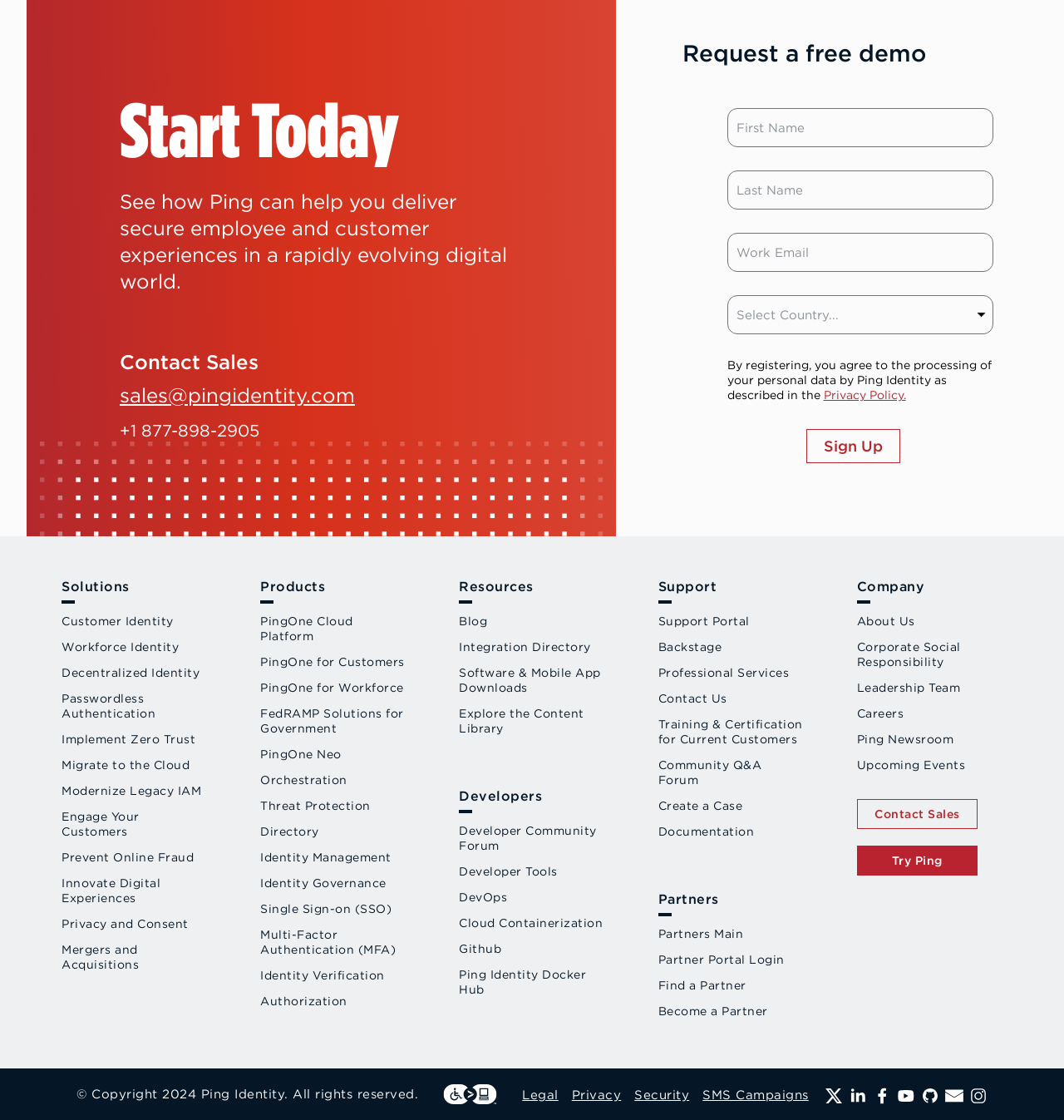What is the copyright year of this webpage? From the image, respond with a single word or brief phrase.

2024